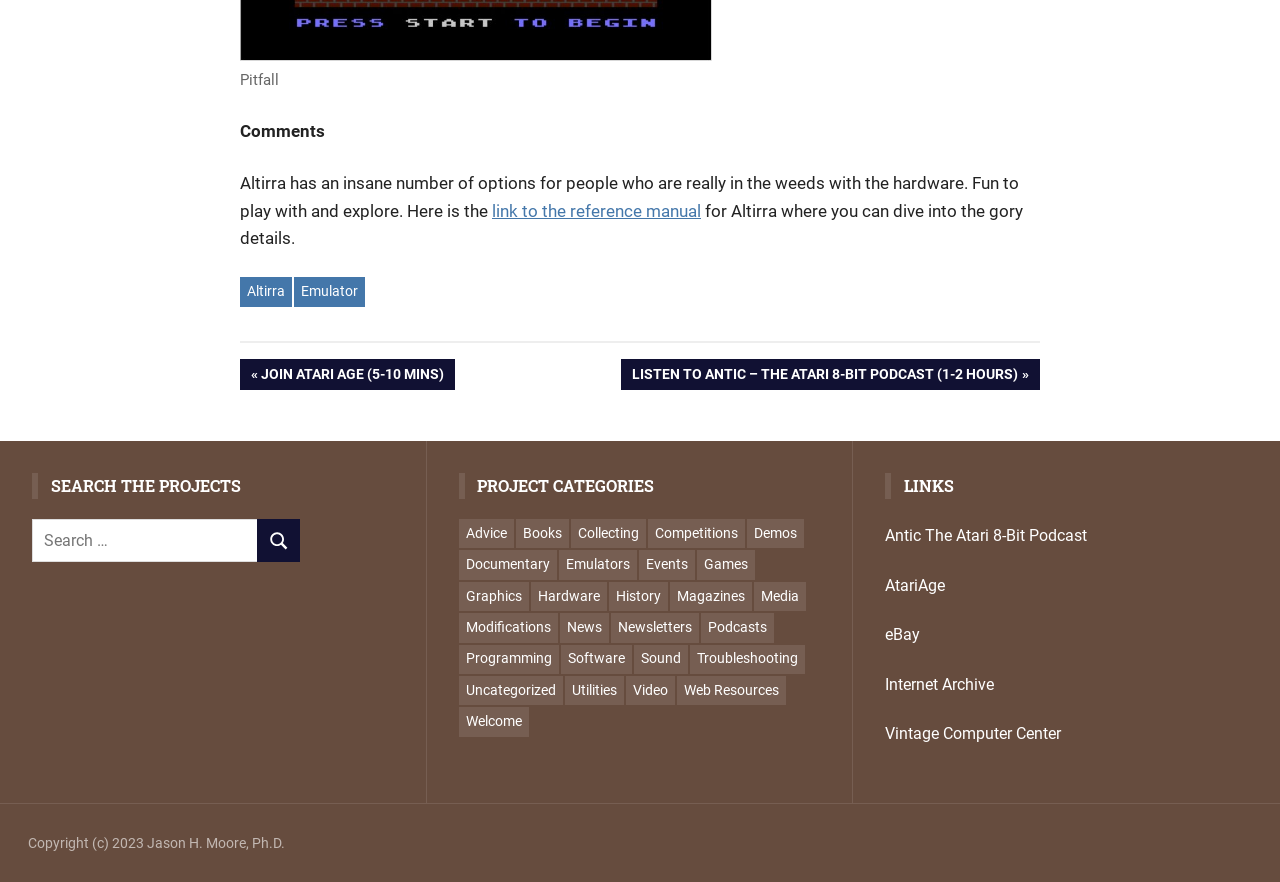Please locate the bounding box coordinates of the element's region that needs to be clicked to follow the instruction: "View Altirra emulator". The bounding box coordinates should be provided as four float numbers between 0 and 1, i.e., [left, top, right, bottom].

[0.188, 0.314, 0.228, 0.348]